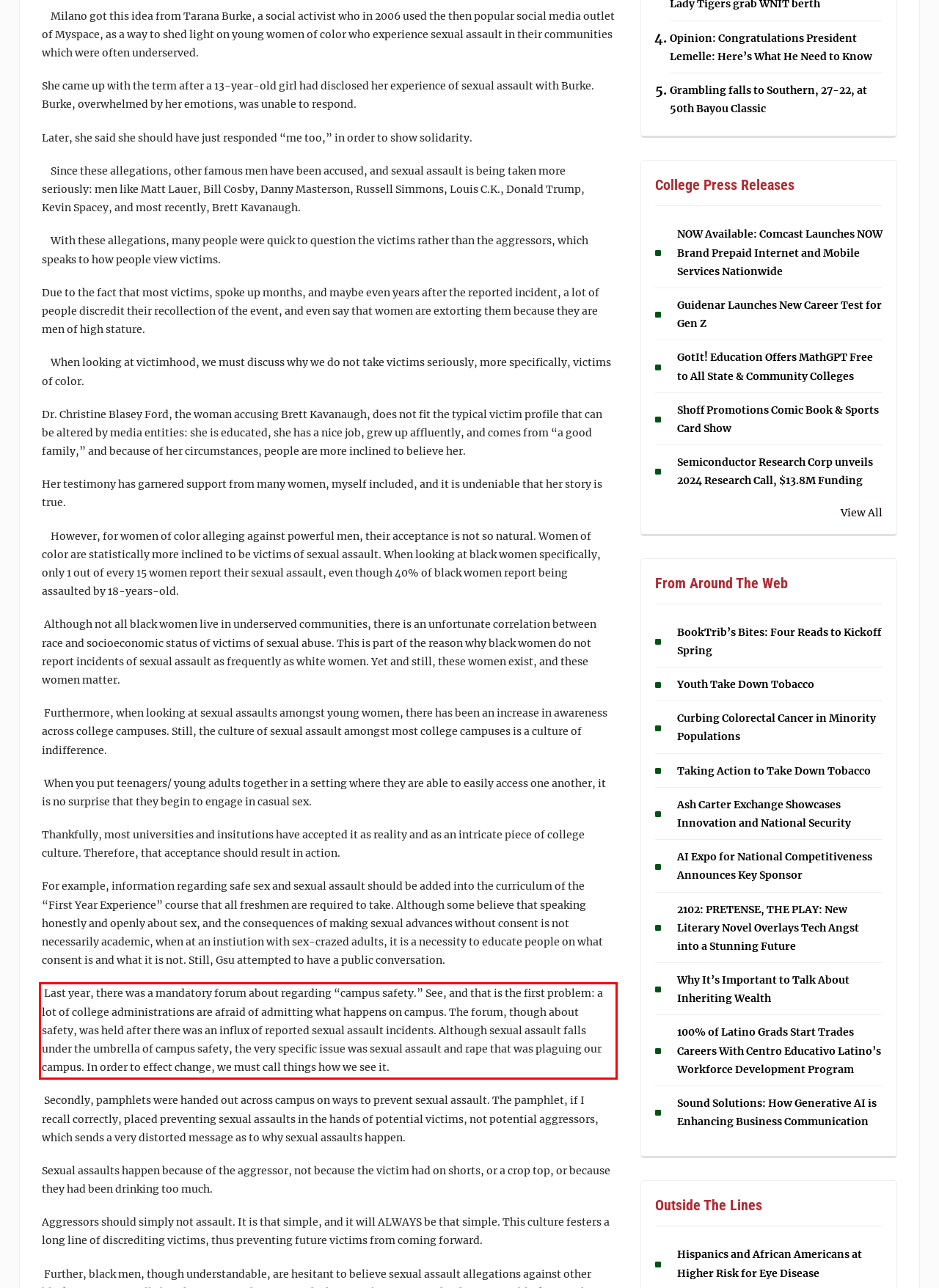Analyze the screenshot of the webpage that features a red bounding box and recognize the text content enclosed within this red bounding box.

Last year, there was a mandatory forum about regarding “campus safety.” See, and that is the first problem: a lot of college administrations are afraid of admitting what happens on campus. The forum, though about safety, was held after there was an influx of reported sexual assault incidents. Although sexual assault falls under the umbrella of campus safety, the very specific issue was sexual assault and rape that was plaguing our campus. In order to effect change, we must call things how we see it.